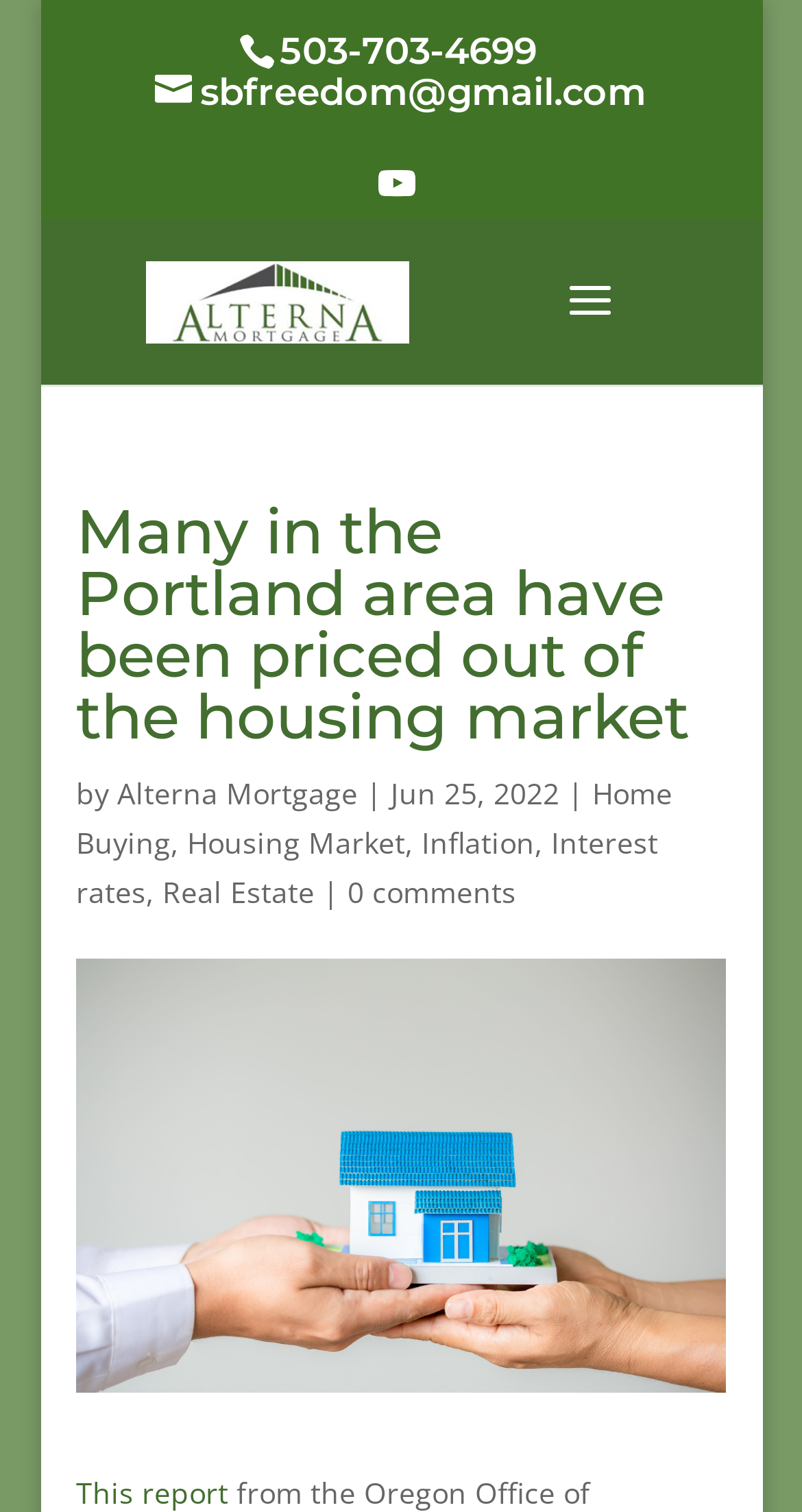Determine the bounding box coordinates of the region that needs to be clicked to achieve the task: "Read This report".

[0.095, 0.974, 0.285, 1.0]